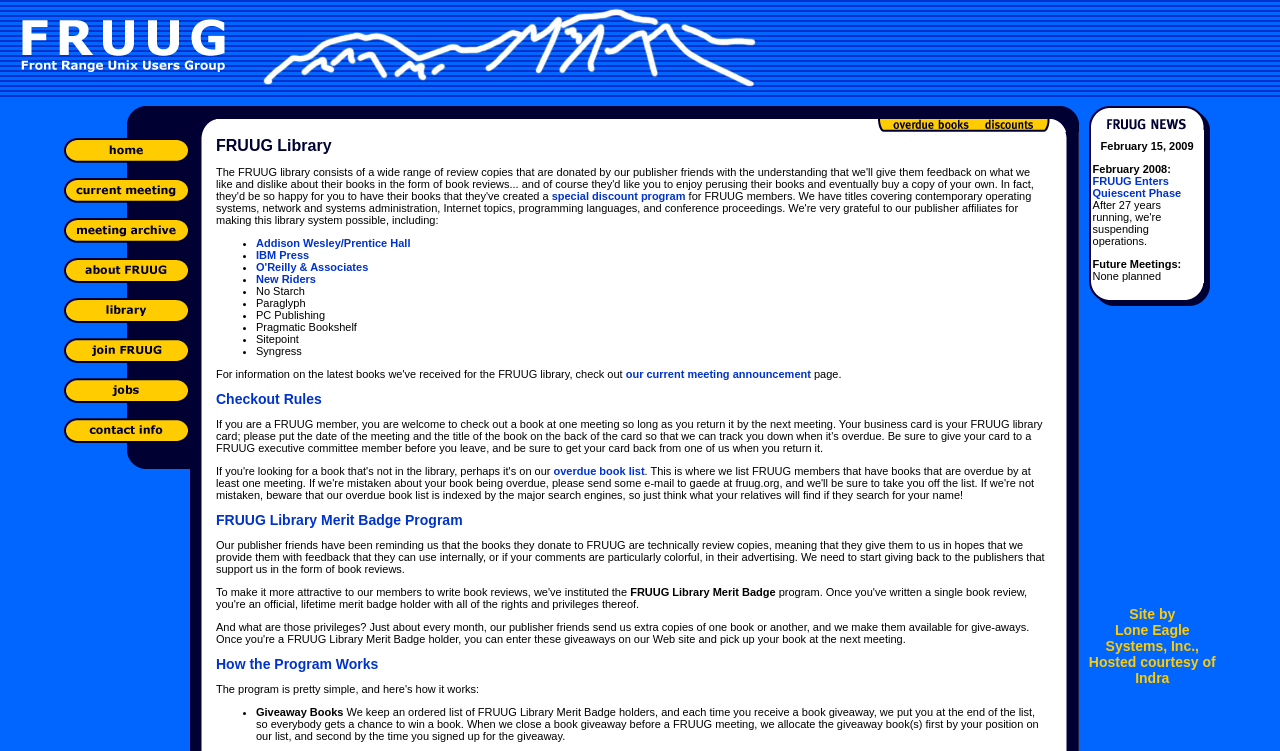What is the name of the organization?
Please provide a single word or phrase as your answer based on the screenshot.

FRUUG